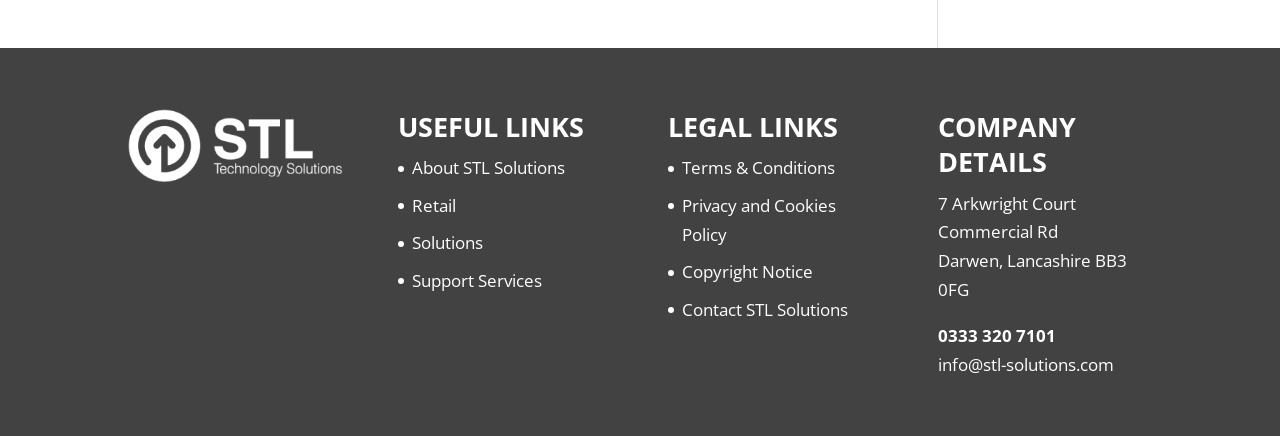Determine the bounding box coordinates of the clickable region to carry out the instruction: "Click on About STL Solutions".

[0.322, 0.359, 0.441, 0.412]